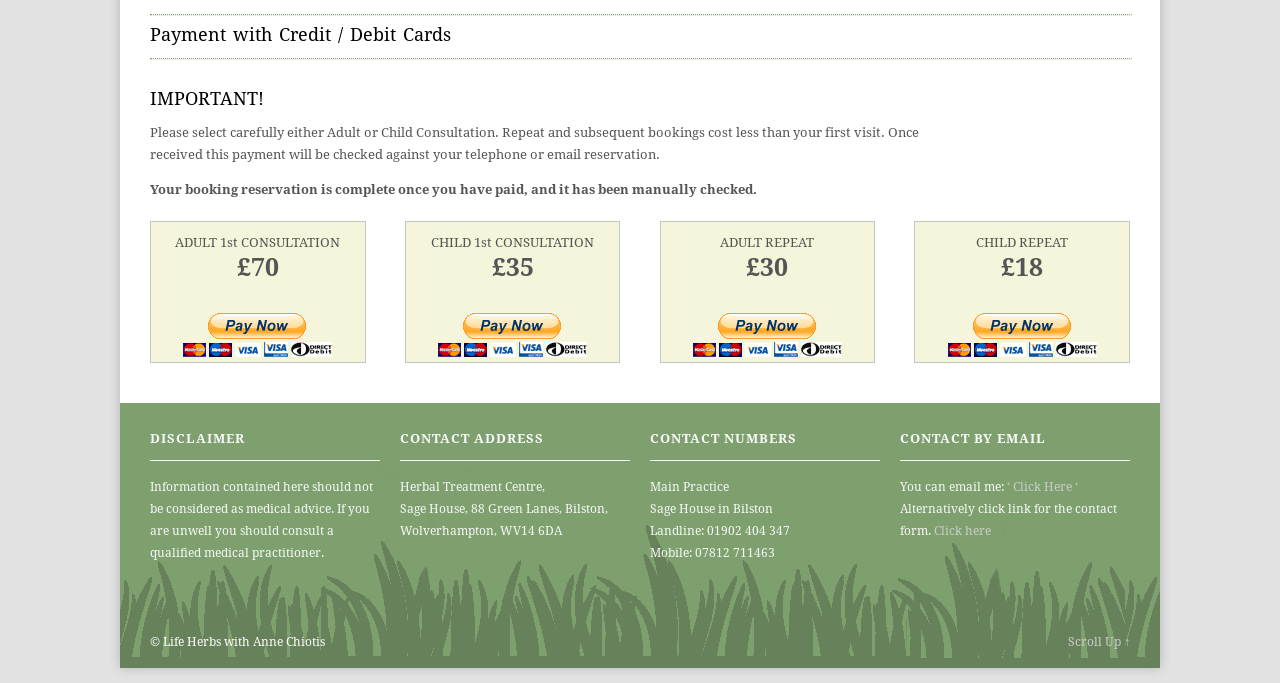What is the address of the Herbal Treatment Centre? From the image, respond with a single word or brief phrase.

Sage House, 88 Green Lanes, Bilston, Wolverhampton, WV14 6DA